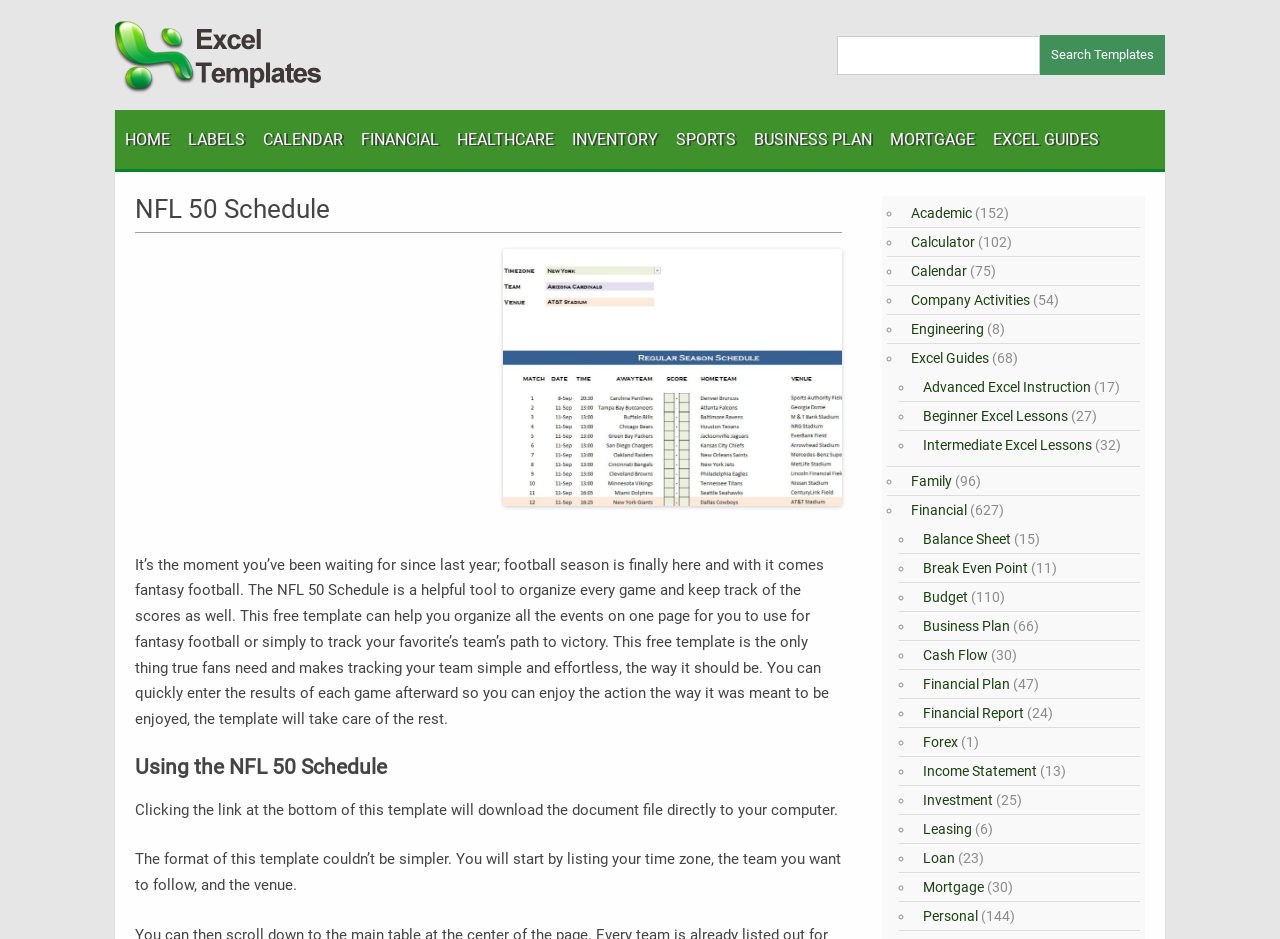Respond with a single word or phrase for the following question: 
What can you do with the downloaded template?

Enter game results